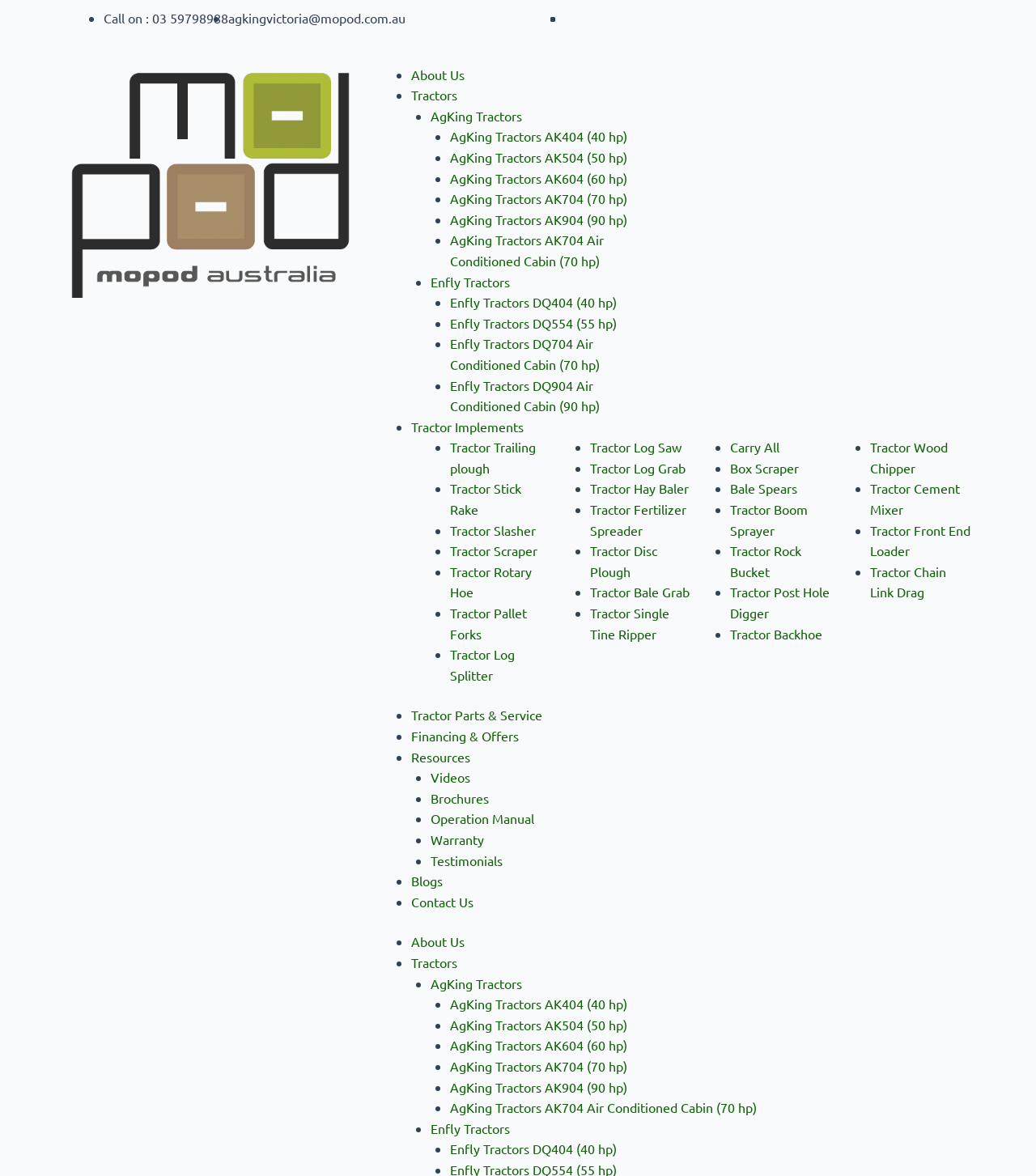Specify the bounding box coordinates of the region I need to click to perform the following instruction: "Read the 'How can you save money with online shopping?' article". The coordinates must be four float numbers in the range of 0 to 1, i.e., [left, top, right, bottom].

None